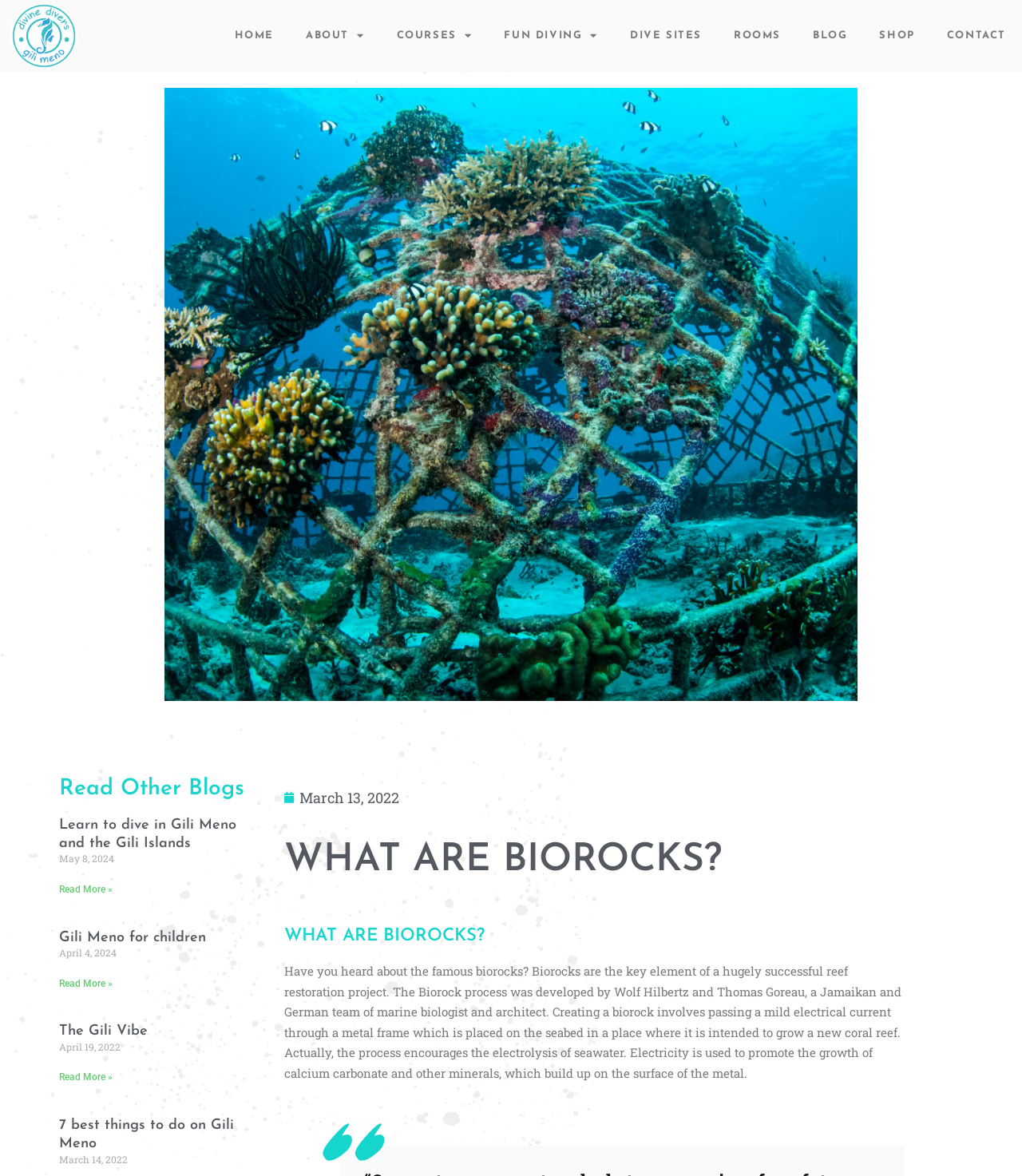What is the location of the dive center?
Make sure to answer the question with a detailed and comprehensive explanation.

The dive center is located on Gili Meno, as indicated by the text description of the image at the top of the webpage, which says 'This picture shows the logo of Divine divers. The picture is featured by your Gili Meno dive center Divine Divers.'